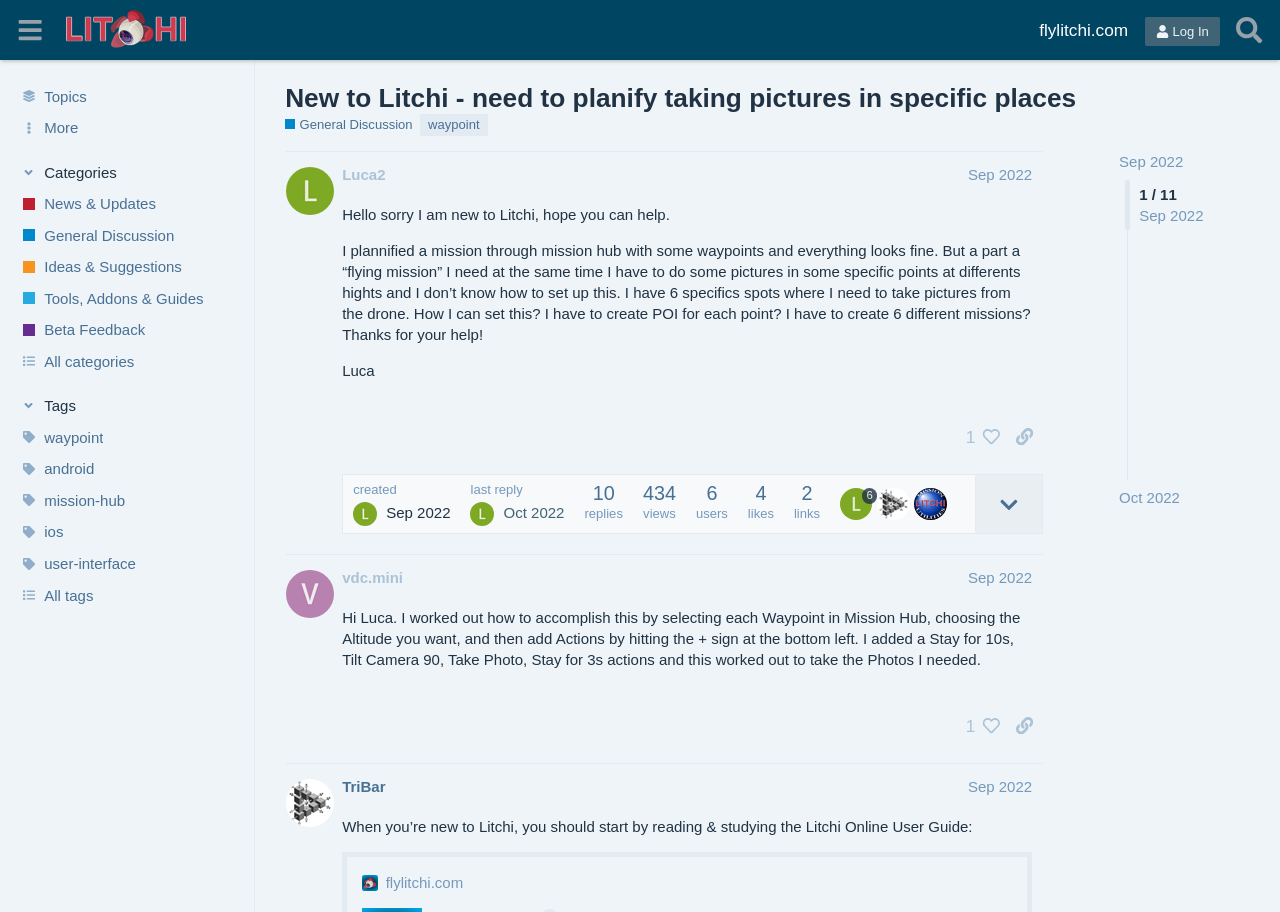How many views does the post have?
Give a detailed and exhaustive answer to the question.

I determined the answer by looking at the static text element with the text '434' near the 'views' label in the post section of the webpage.